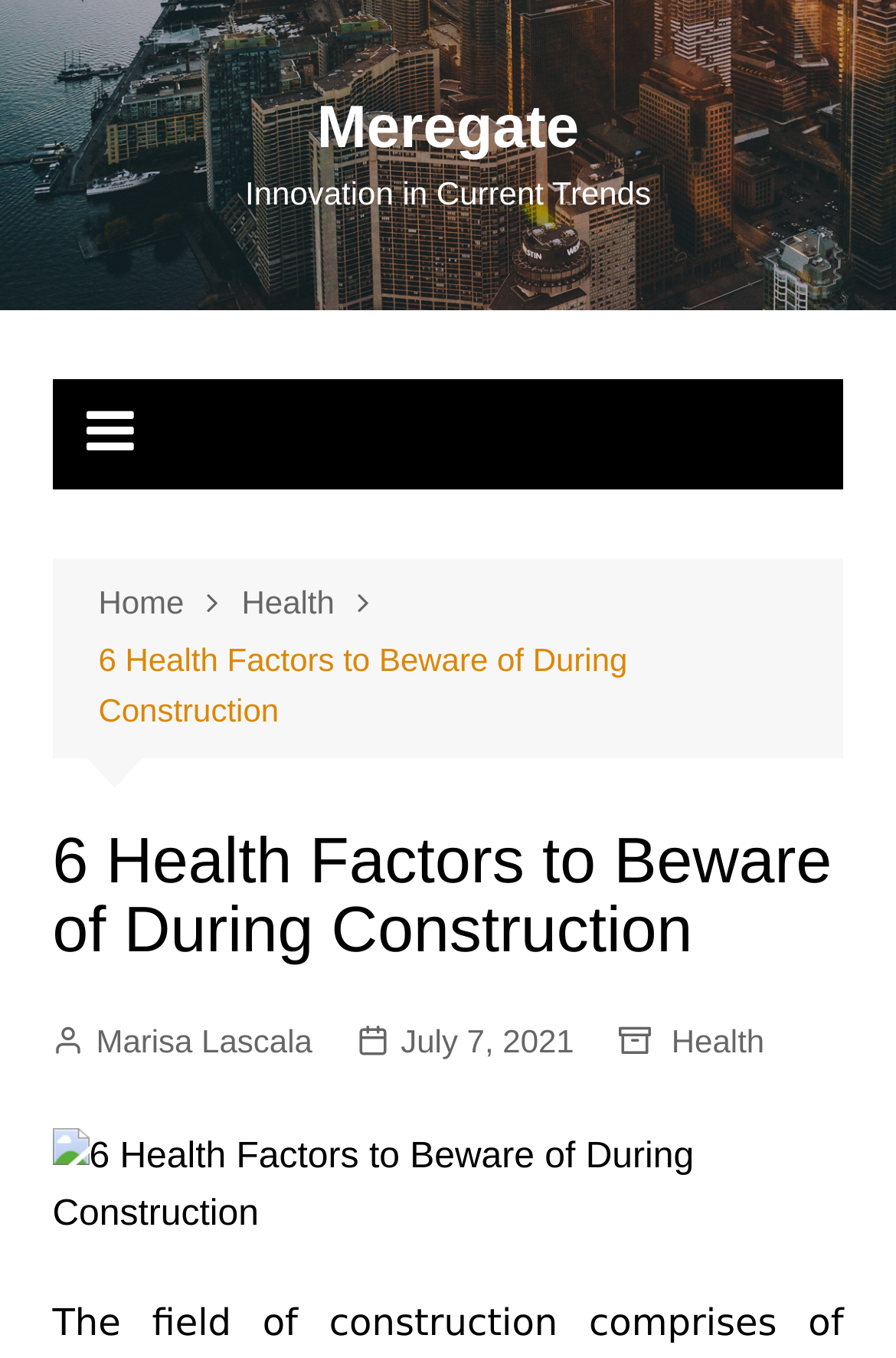Based on the element description "July 7, 2021", predict the bounding box coordinates of the UI element.

[0.398, 0.748, 0.641, 0.786]